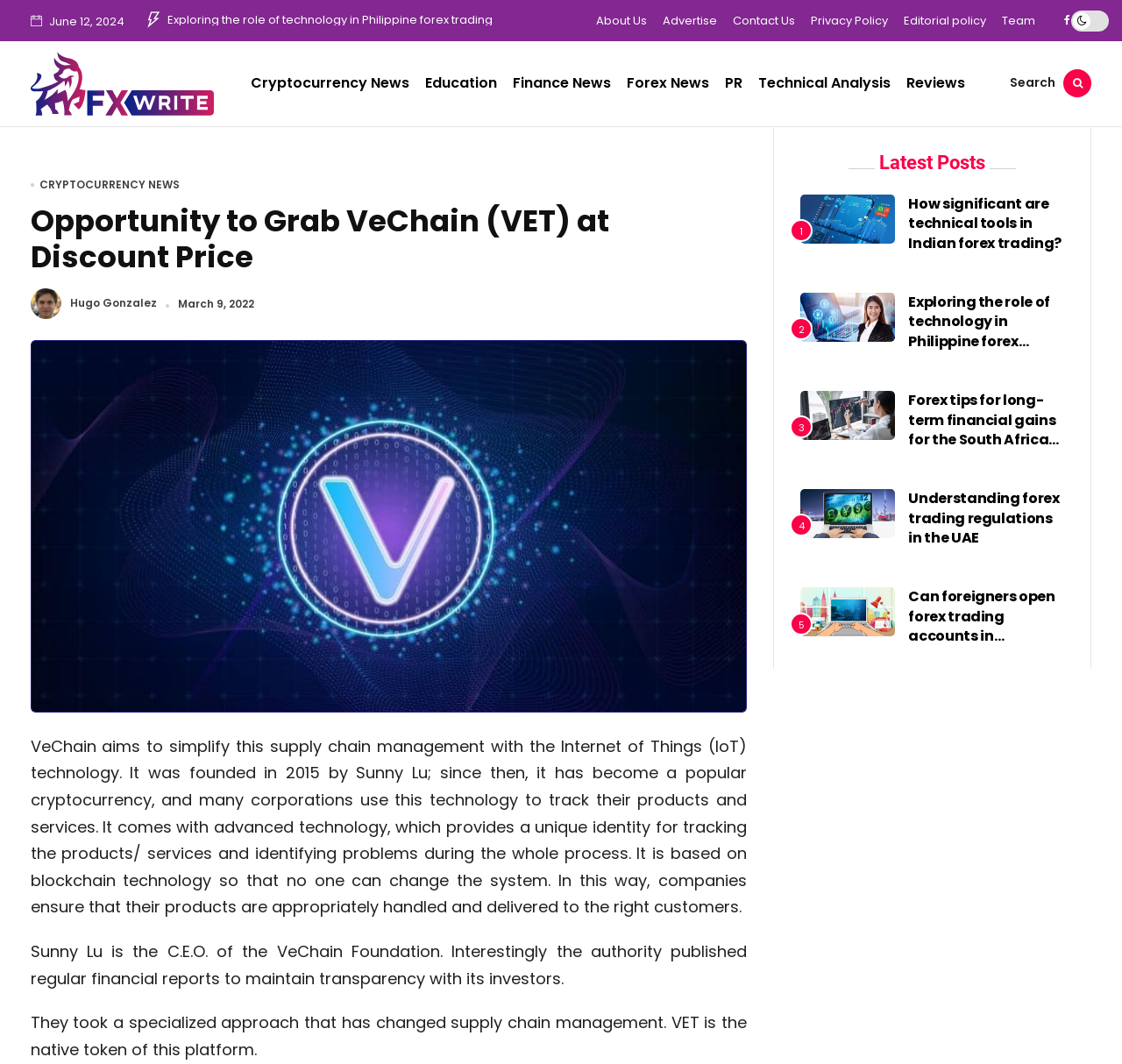Please extract the title of the webpage.

Opportunity to Grab VeChain (VET) at Discount Price